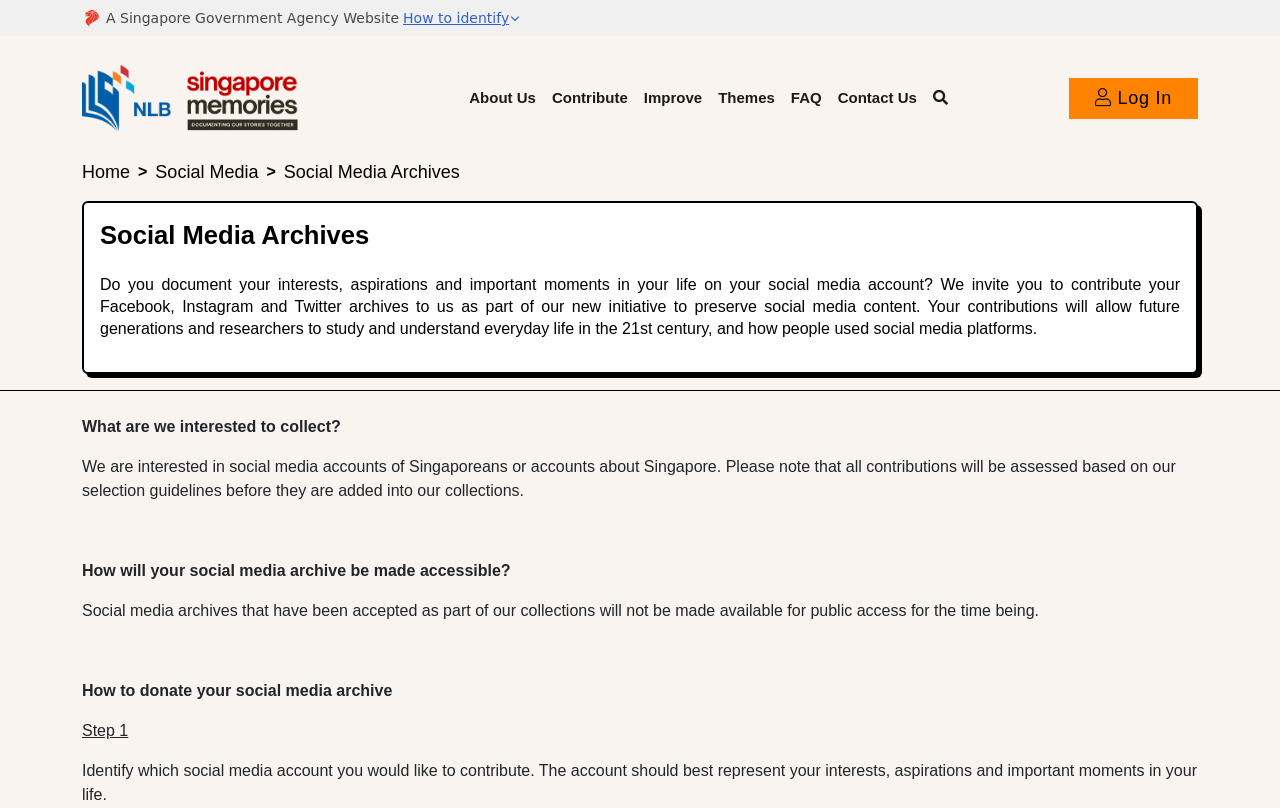What is the first step to donate a social media archive?
Look at the image and answer the question with a single word or phrase.

Identify the social media account